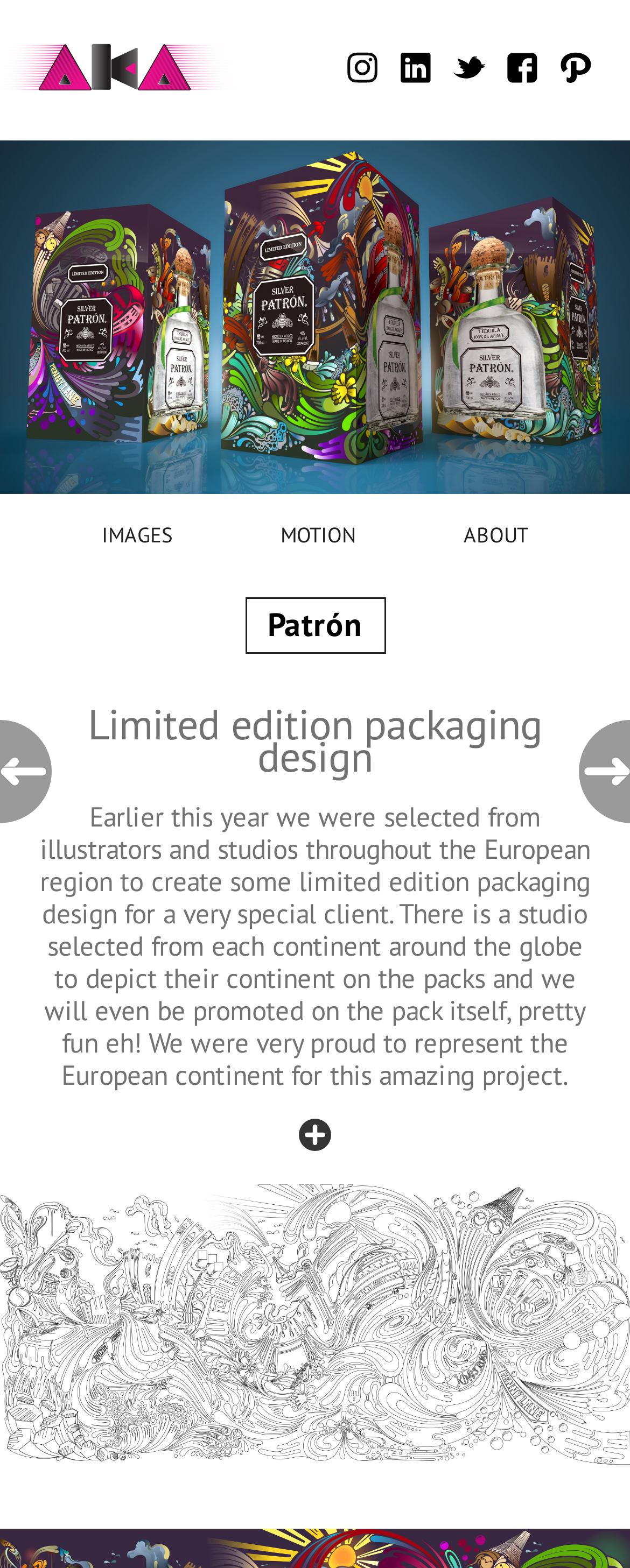Please indicate the bounding box coordinates of the element's region to be clicked to achieve the instruction: "Follow A.k.A on Instagram". Provide the coordinates as four float numbers between 0 and 1, i.e., [left, top, right, bottom].

[0.528, 0.031, 0.613, 0.051]